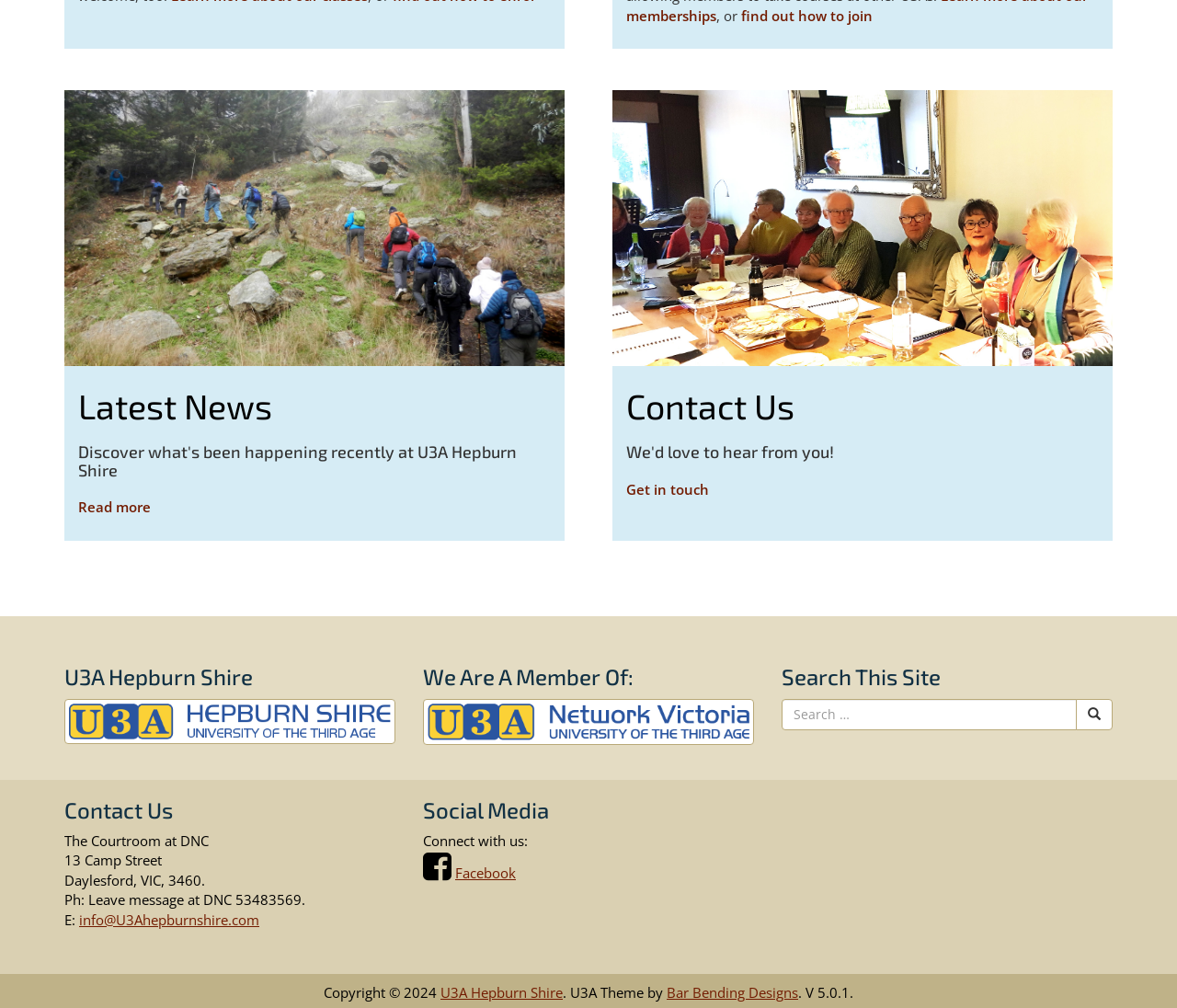Kindly determine the bounding box coordinates for the clickable area to achieve the given instruction: "search this site".

[0.664, 0.693, 0.945, 0.724]